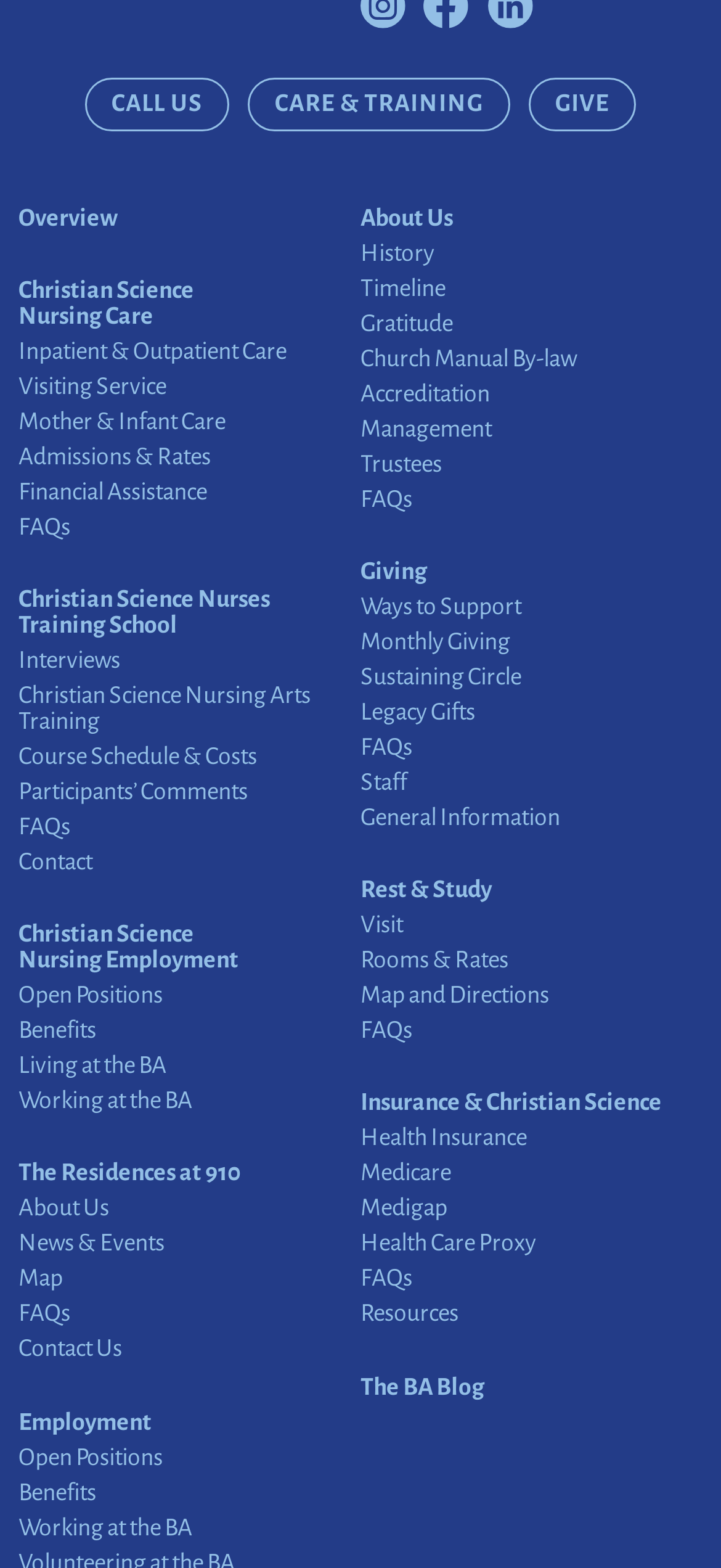Respond with a single word or phrase to the following question:
What is the title of the last link in the 'About Us' section?

The BA Blog